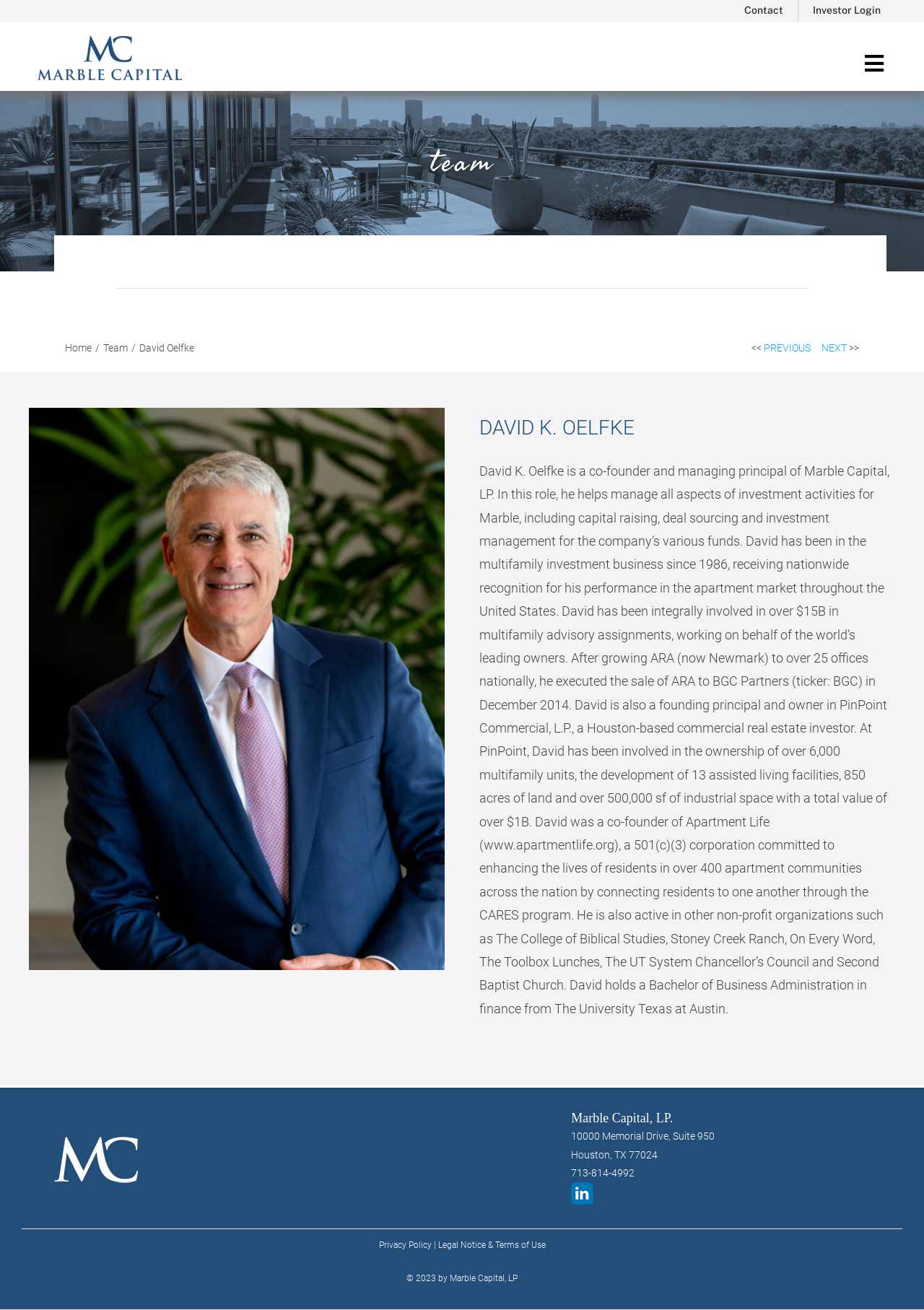Give a detailed account of the webpage.

The webpage is about David K. Oelfke, a co-founder and managing principal of Marble Capital, LP. At the top of the page, there are three links: "Contact", "Investor Login", and "Marble Capital", along with a Marble Capital logo. Below these links, there is a main navigation menu with a toggle button.

The main content of the page is divided into two sections. On the left side, there is a breadcrumb navigation menu with links to "Home" and "Team", followed by the name "David Oelfke". Below this, there are navigation links to "PREVIOUS" and "NEXT".

On the right side, there is a large image of David K. Oelfke, accompanied by a heading with his name. Below this, there is a lengthy paragraph describing his background, experience, and achievements in the multifamily investment business.

Further down the page, there is a section with the company's contact information, including address, phone number, and a link to LinkedIn. Below this, there are links to "Privacy Policy" and "Legal Notice & Terms of Use", separated by a vertical line. The page ends with a copyright notice "© 2023 by Marble Capital, LP" at the bottom right corner.

Additionally, there is a "Go to Top" link at the bottom right corner of the page, and an image at the bottom left corner, although its purpose is unclear.